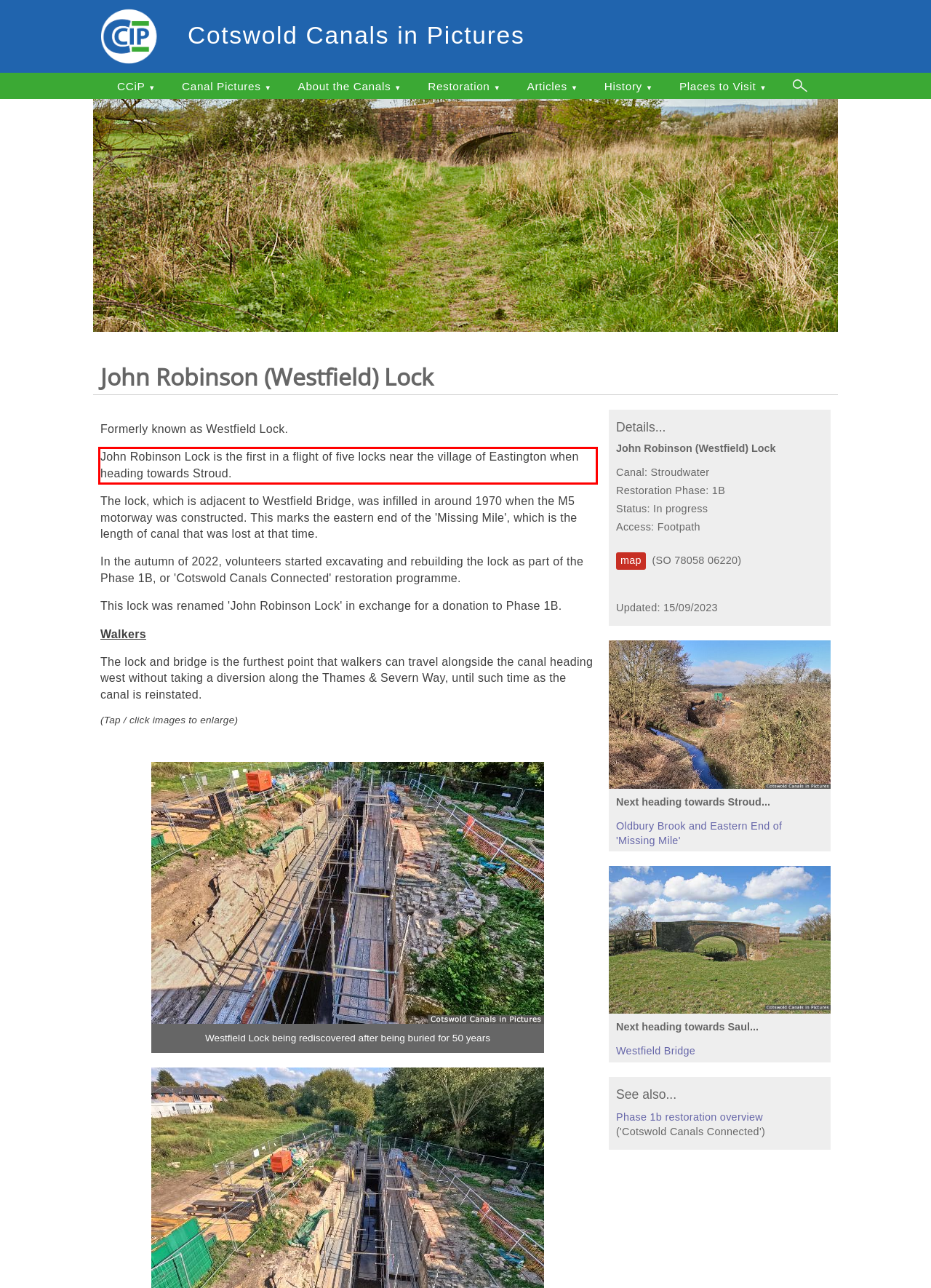Please identify and extract the text content from the UI element encased in a red bounding box on the provided webpage screenshot.

John Robinson Lock is the first in a flight of five locks near the village of Eastington when heading towards Stroud.